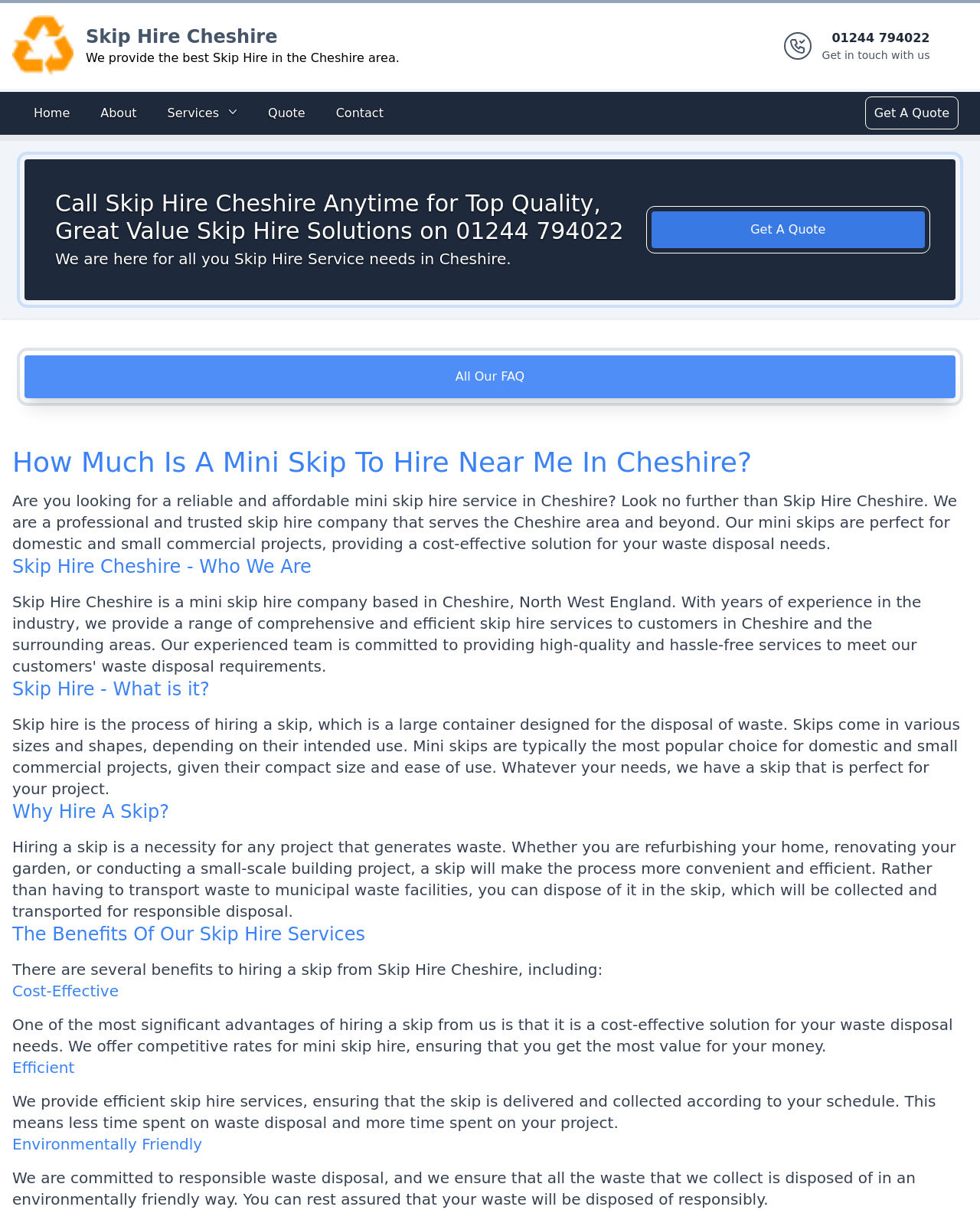Please determine the main heading text of this webpage.

Call Skip Hire Cheshire Anytime for Top Quality, Great Value Skip Hire Solutions on 01244 794022